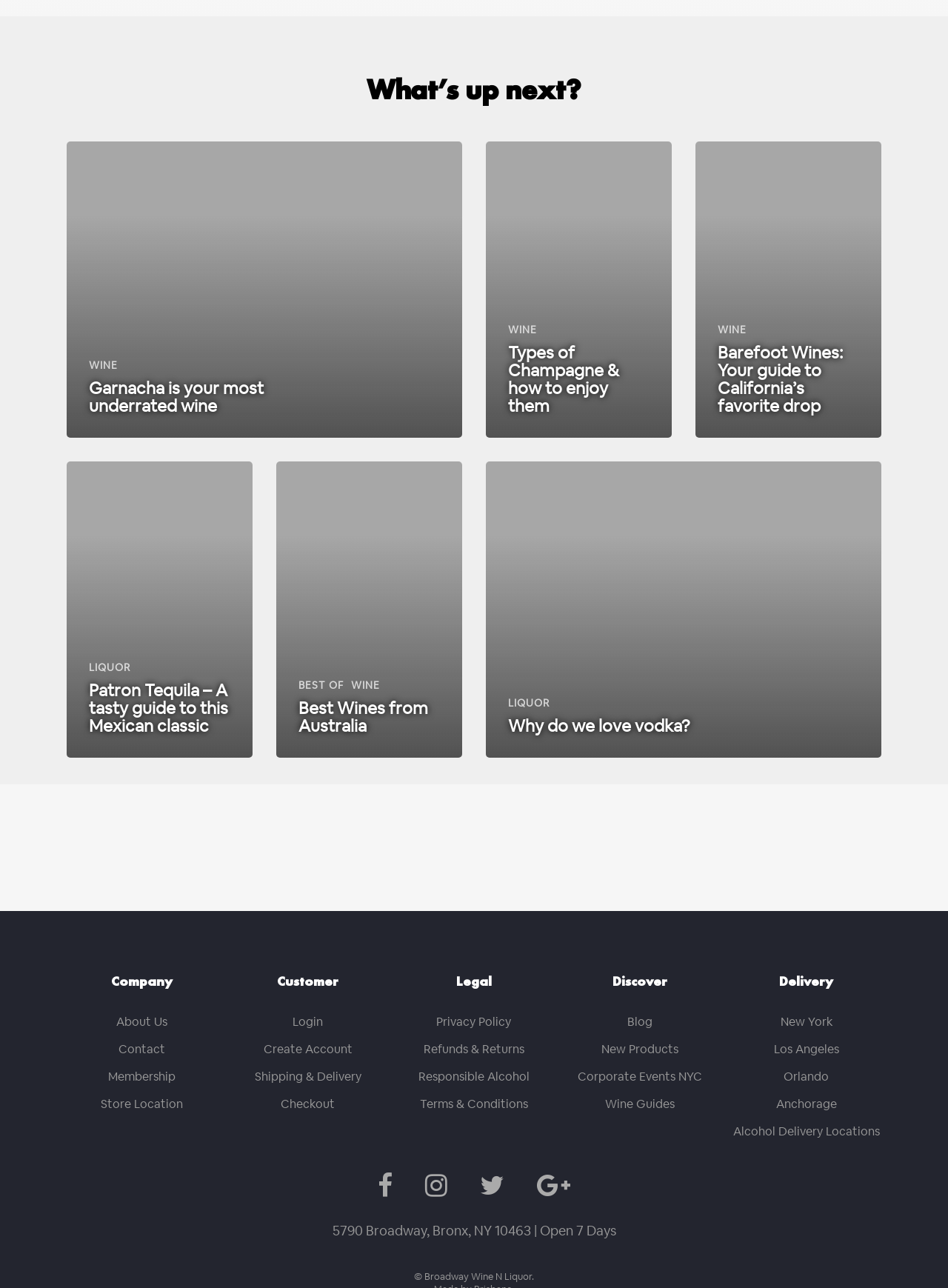Calculate the bounding box coordinates for the UI element based on the following description: "Why do we love vodka?". Ensure the coordinates are four float numbers between 0 and 1, i.e., [left, top, right, bottom].

[0.536, 0.562, 0.728, 0.579]